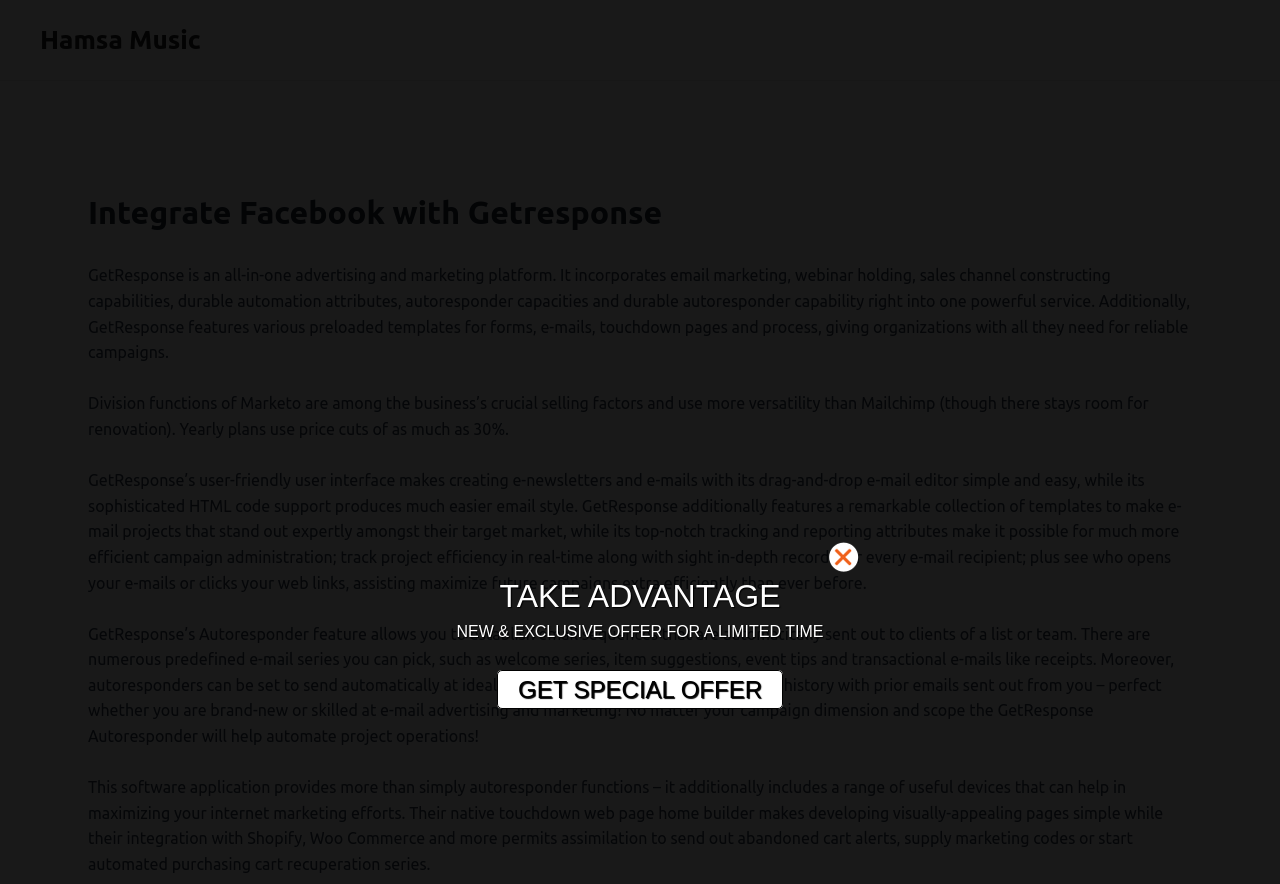Bounding box coordinates should be provided in the format (top-left x, top-left y, bottom-right x, bottom-right y) with all values between 0 and 1. Identify the bounding box for this UI element: Hamsa Music

[0.031, 0.029, 0.157, 0.062]